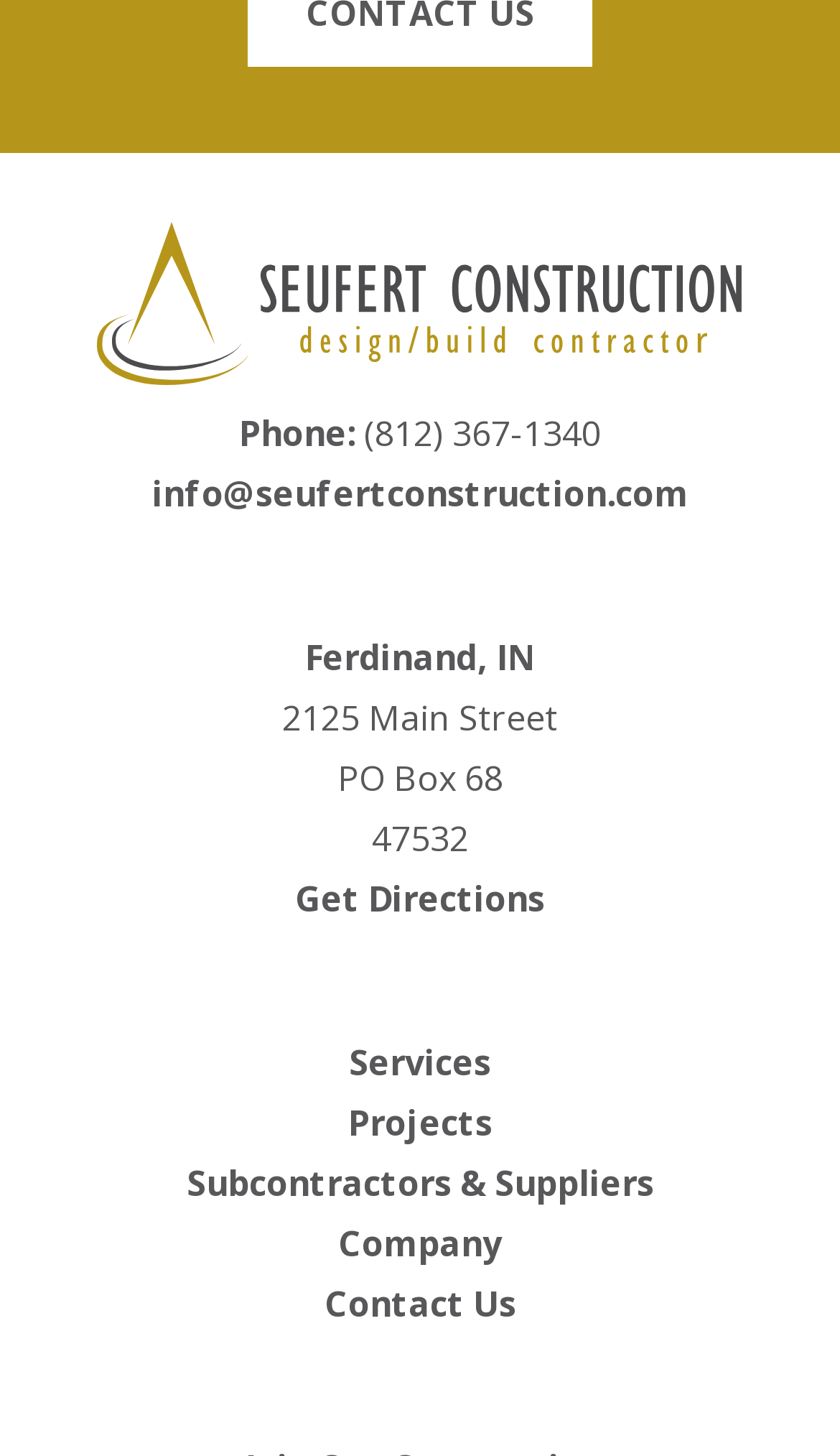What is the company name?
Examine the image and provide an in-depth answer to the question.

The company name can be found in the top-left corner of the webpage, where it is written as 'Seufert Construction' in a link format, accompanied by an image with the same name.